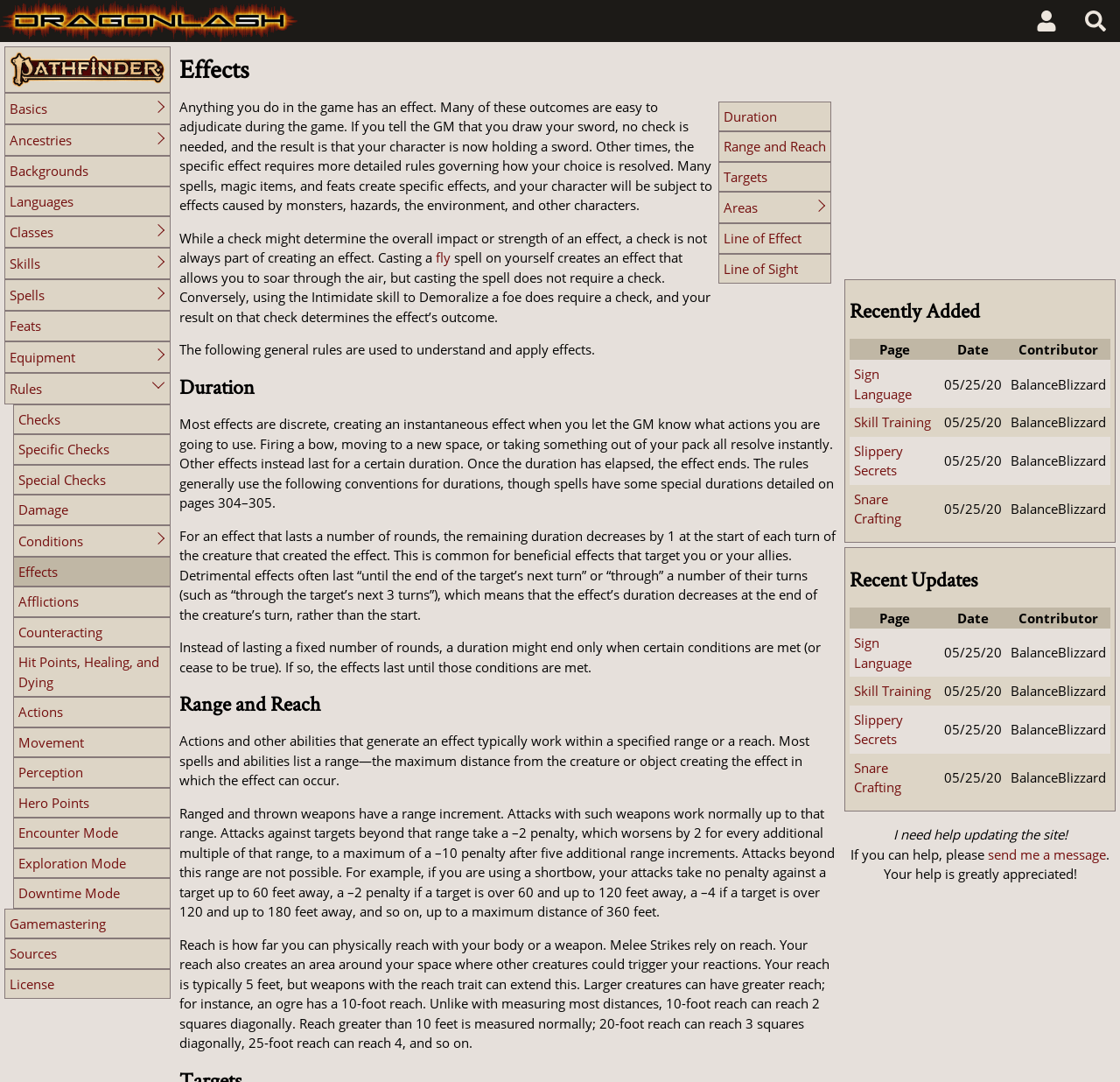What is the last link in the 'Basics' section?
Refer to the image and respond with a one-word or short-phrase answer.

Hero Points